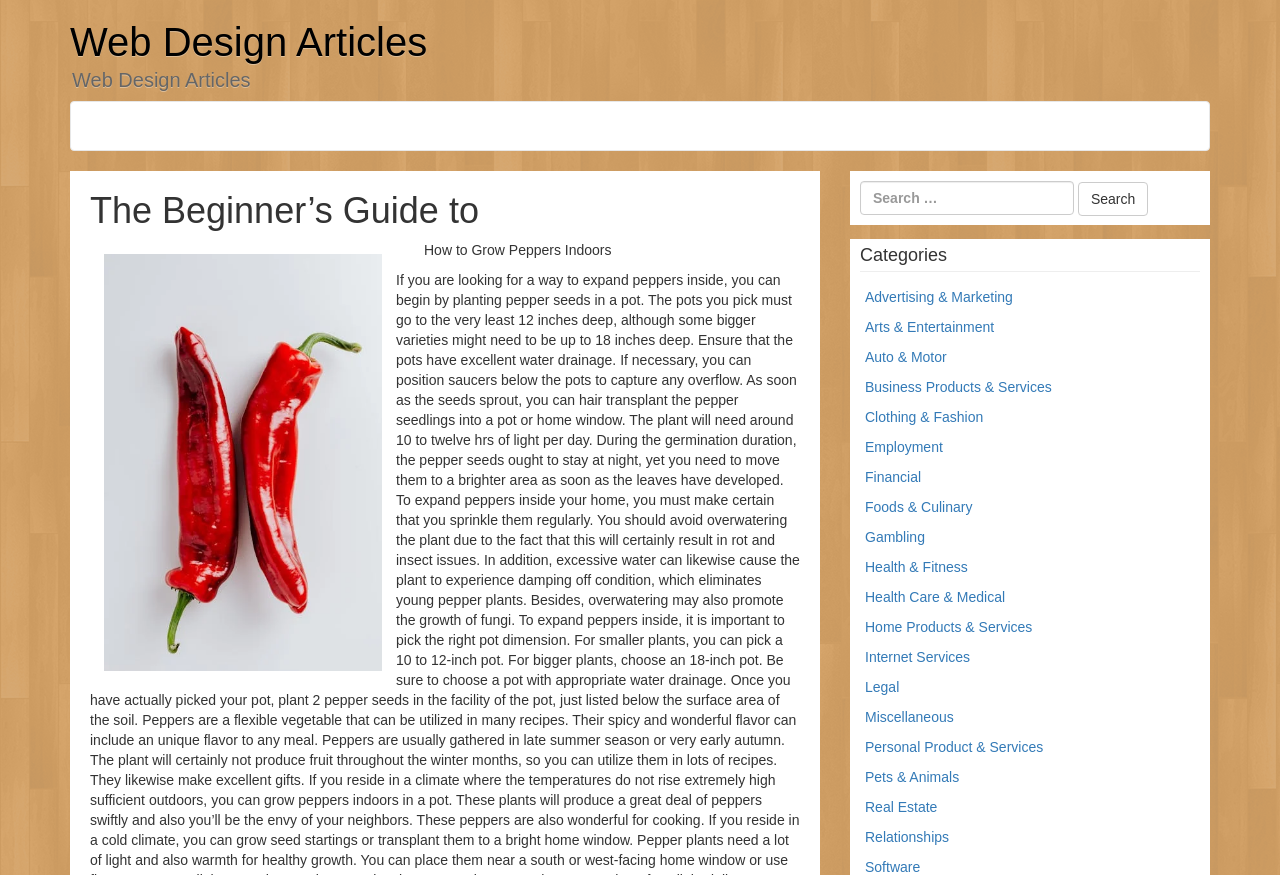What is the function of the button next to the search box? Based on the screenshot, please respond with a single word or phrase.

To submit search query